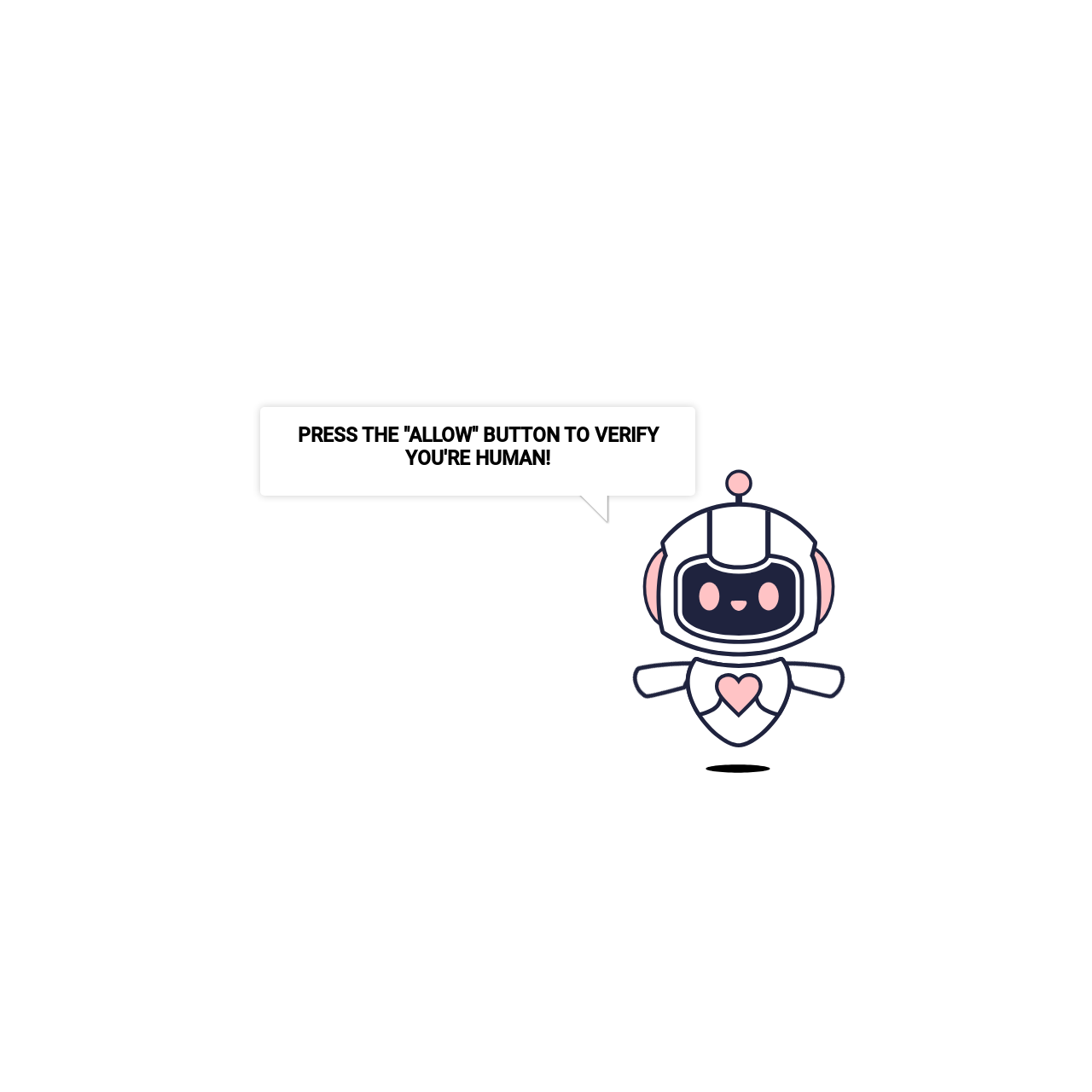Answer succinctly with a single word or phrase:
What is the vertical position of the first image relative to the StaticText?

Below